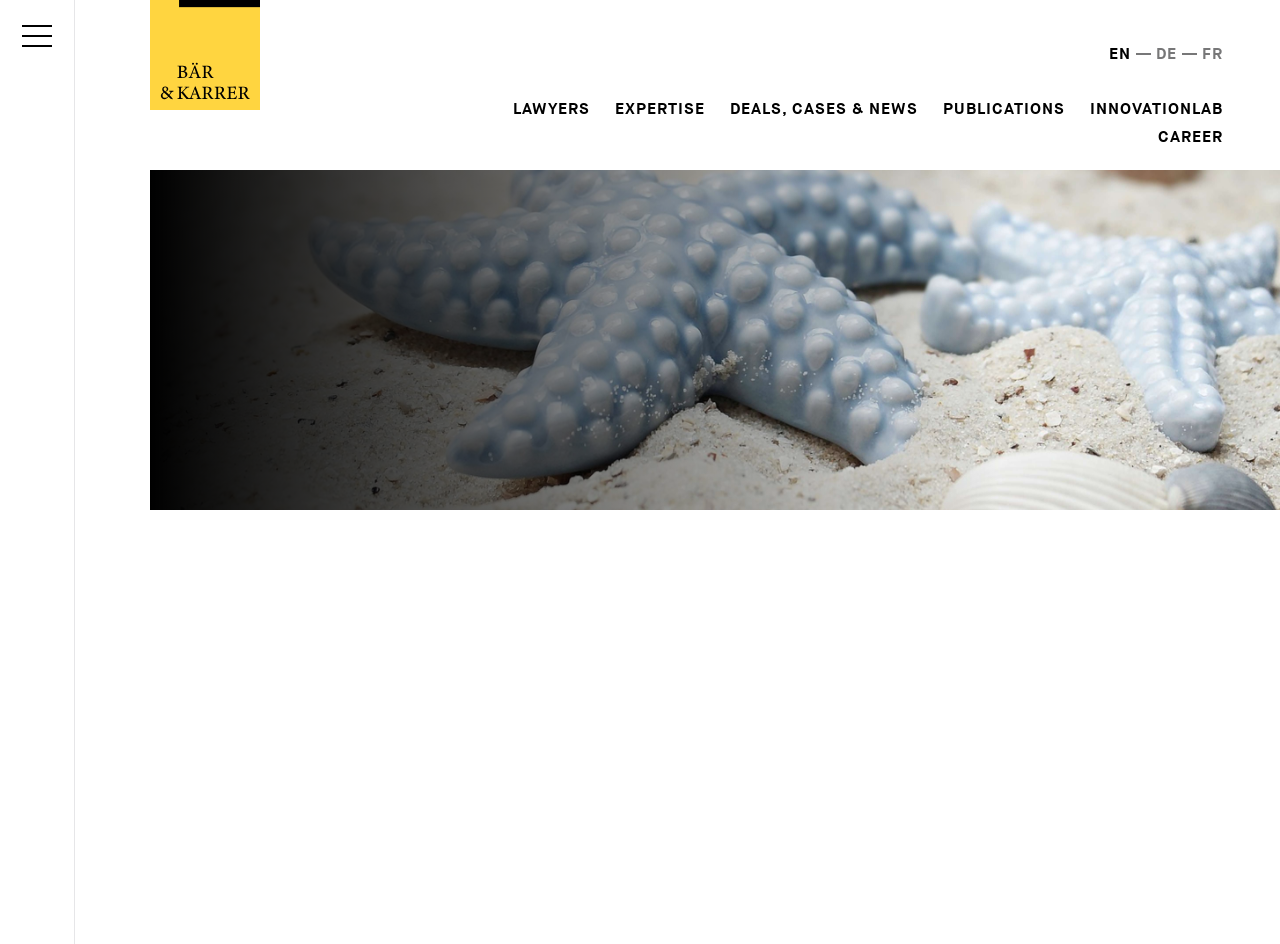Bounding box coordinates are specified in the format (top-left x, top-left y, bottom-right x, bottom-right y). All values are floating point numbers bounded between 0 and 1. Please provide the bounding box coordinate of the region this sentence describes: Expertise

[0.48, 0.106, 0.55, 0.127]